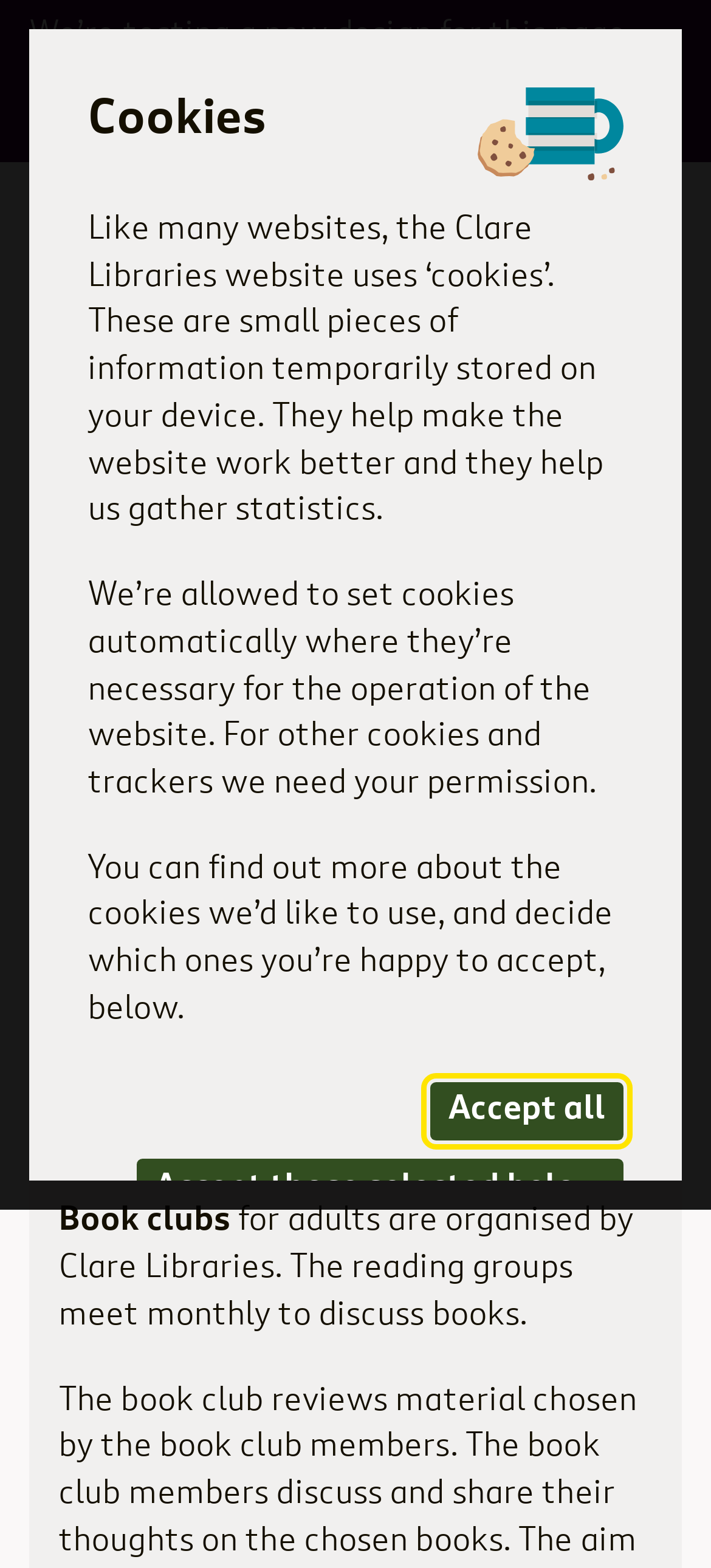Give a detailed explanation of the elements present on the webpage.

The webpage is about Adult Book Clubs organized by Clare Libraries. At the top, there is an alert section with a message "We’re testing a new design for this page and welcome your feedback" and a link to "Find out more…". 

Below the alert section, there is a site header region that includes navigation links, a search bar, and a language translation option. The header region also features the Clare Libraries logo and a breadcrumb trail showing the navigation path.

The main content of the page is divided into two sections. The first section has a heading "Adult Book Clubs" and a brief description of the book clubs, which are organized by Clare Libraries for adults and meet monthly to discuss books. This section also includes a figure, likely an image related to book clubs.

The second section is about cookies used on the Clare Libraries website. It explains what cookies are, how they are used, and provides options for users to accept or decline certain types of cookies. There are three buttons: "Accept all", "Accept those selected below", and two buttons to show modal elements for "Necessary" and "Preferences" cookie categories.

At the very bottom of the page, there is a generic region with a heading "Cookies" that likely provides additional information about cookies.